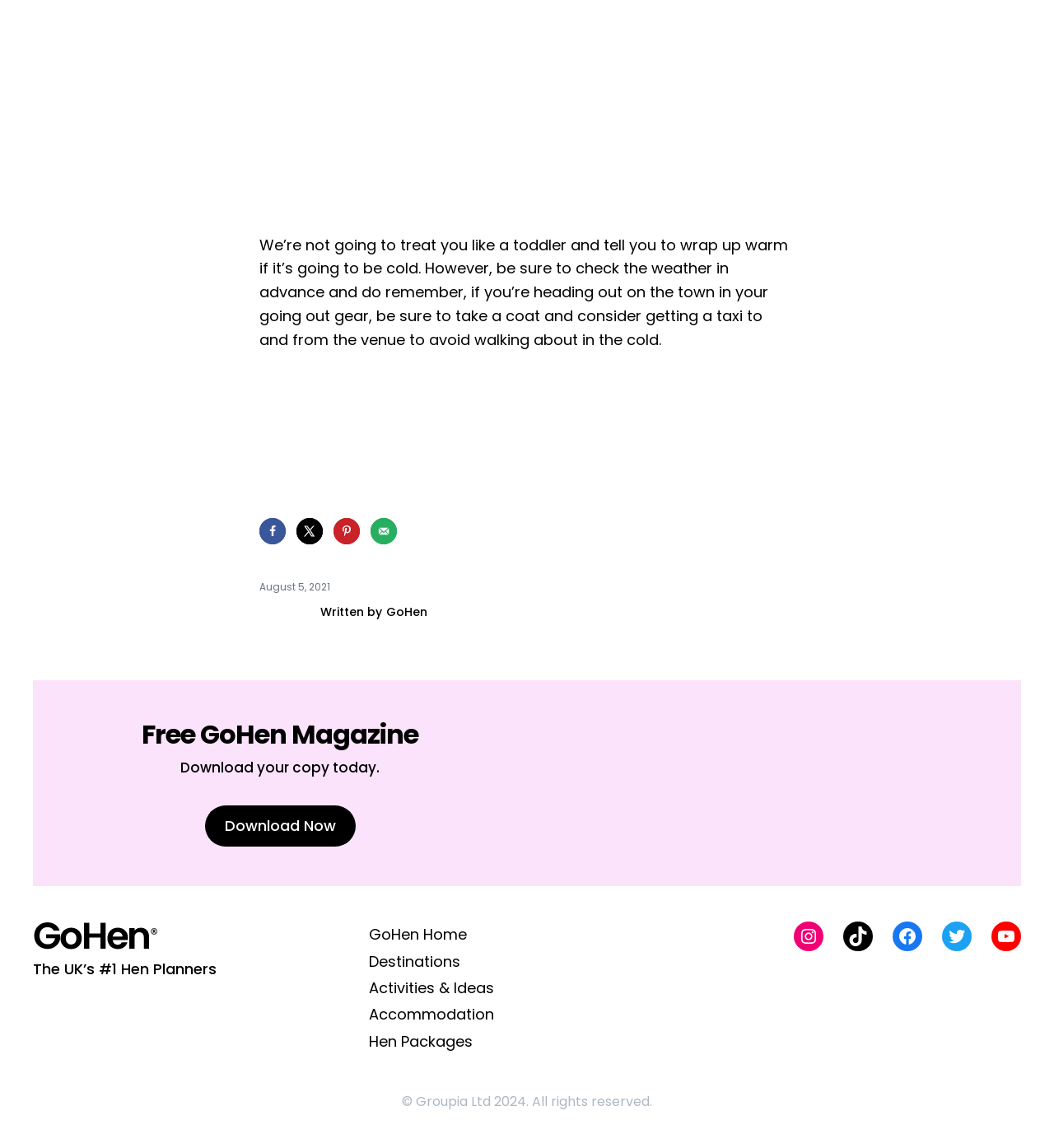Can you provide the bounding box coordinates for the element that should be clicked to implement the instruction: "View GoHen Home"?

[0.35, 0.805, 0.443, 0.823]